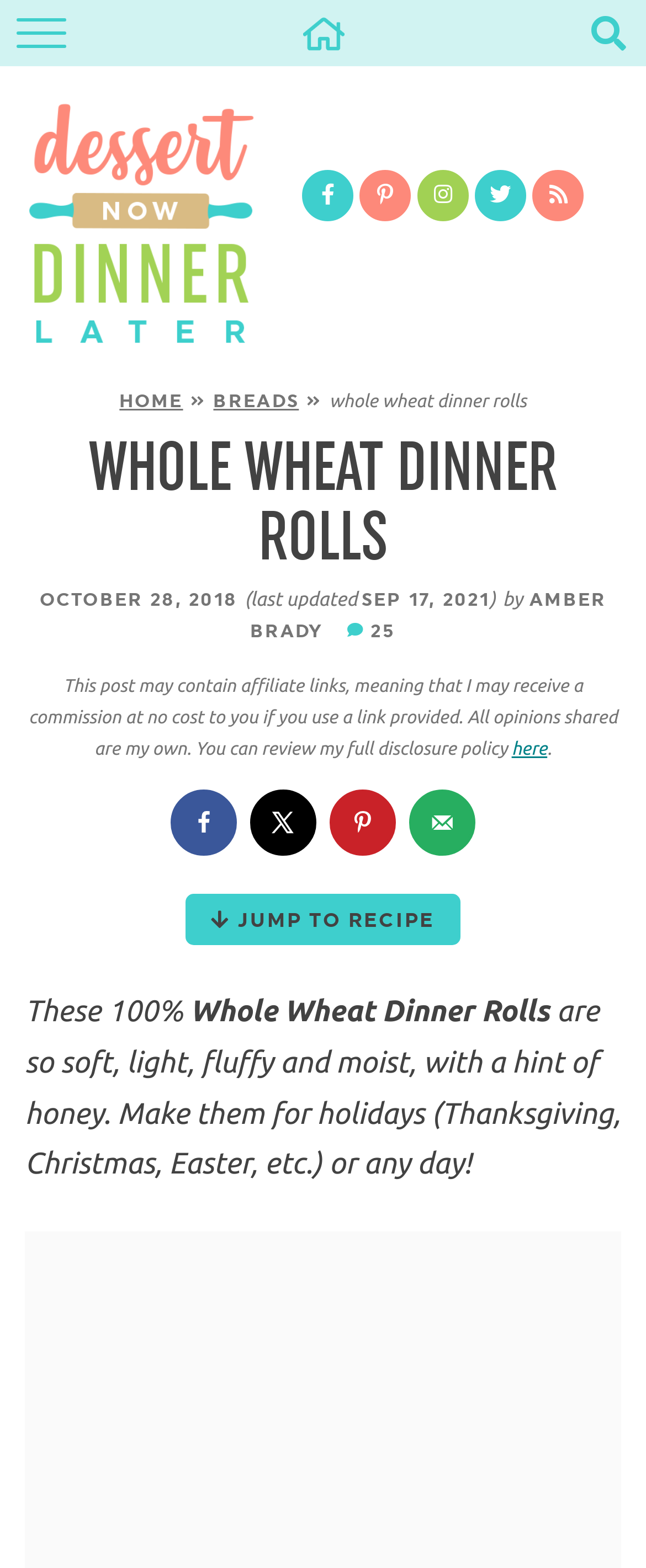Determine the bounding box coordinates of the target area to click to execute the following instruction: "Jump to recipe."

[0.288, 0.57, 0.712, 0.603]